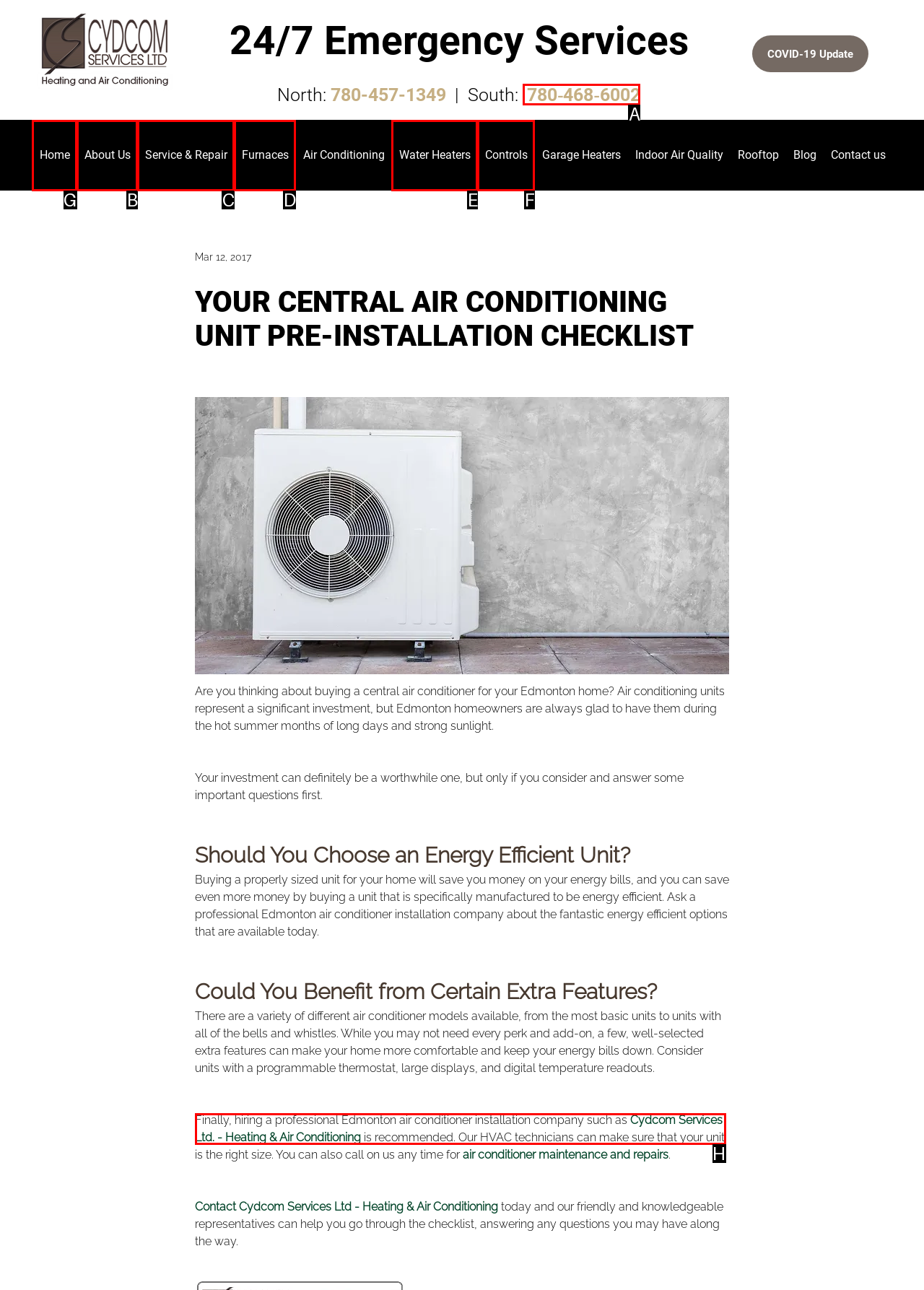Figure out which option to click to perform the following task: Click the 'Home' link
Provide the letter of the correct option in your response.

G